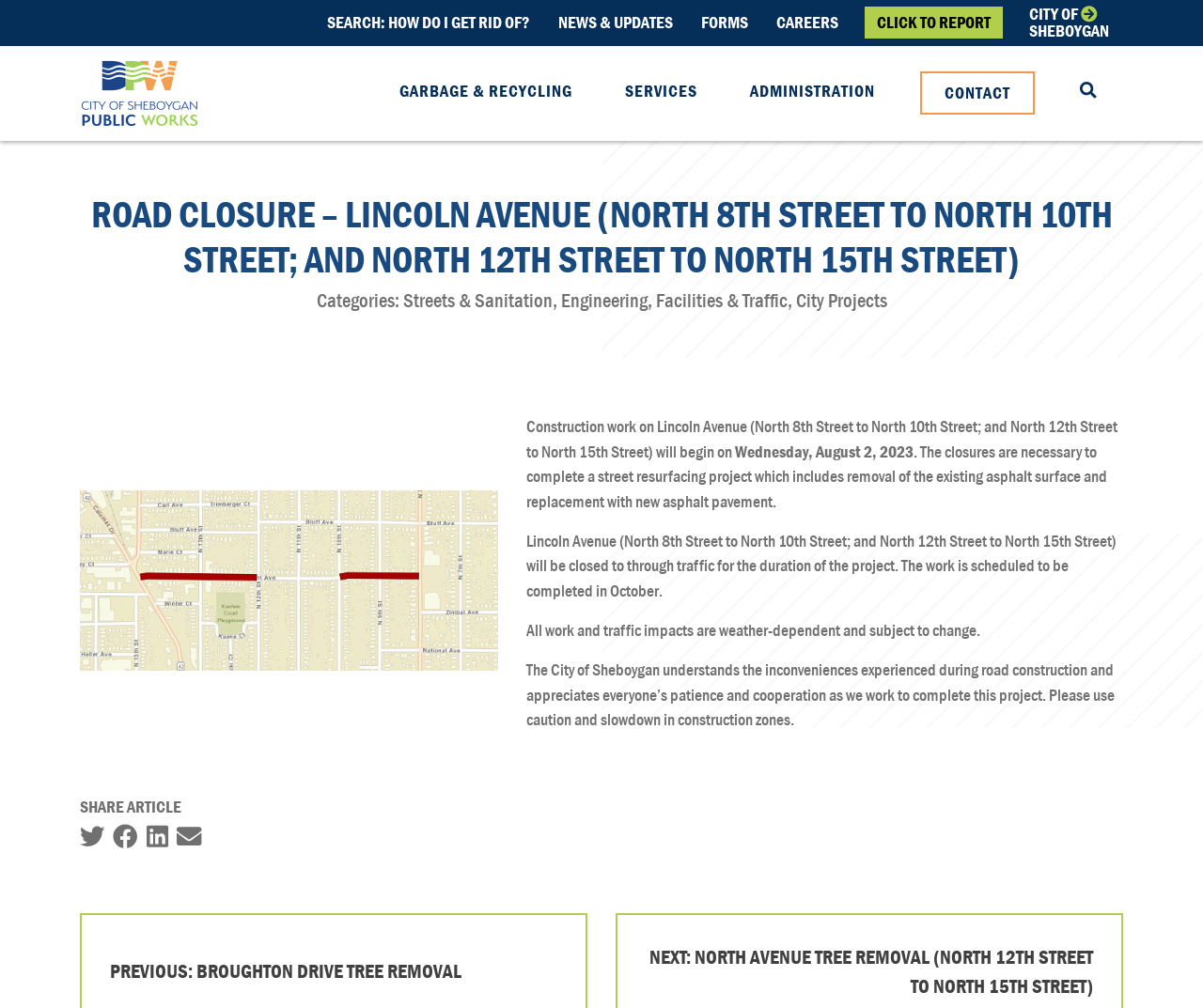Provide the bounding box coordinates of the HTML element described as: "parent_node: GARBAGE & RECYCLING". The bounding box coordinates should be four float numbers between 0 and 1, i.e., [left, top, right, bottom].

[0.066, 0.053, 0.166, 0.132]